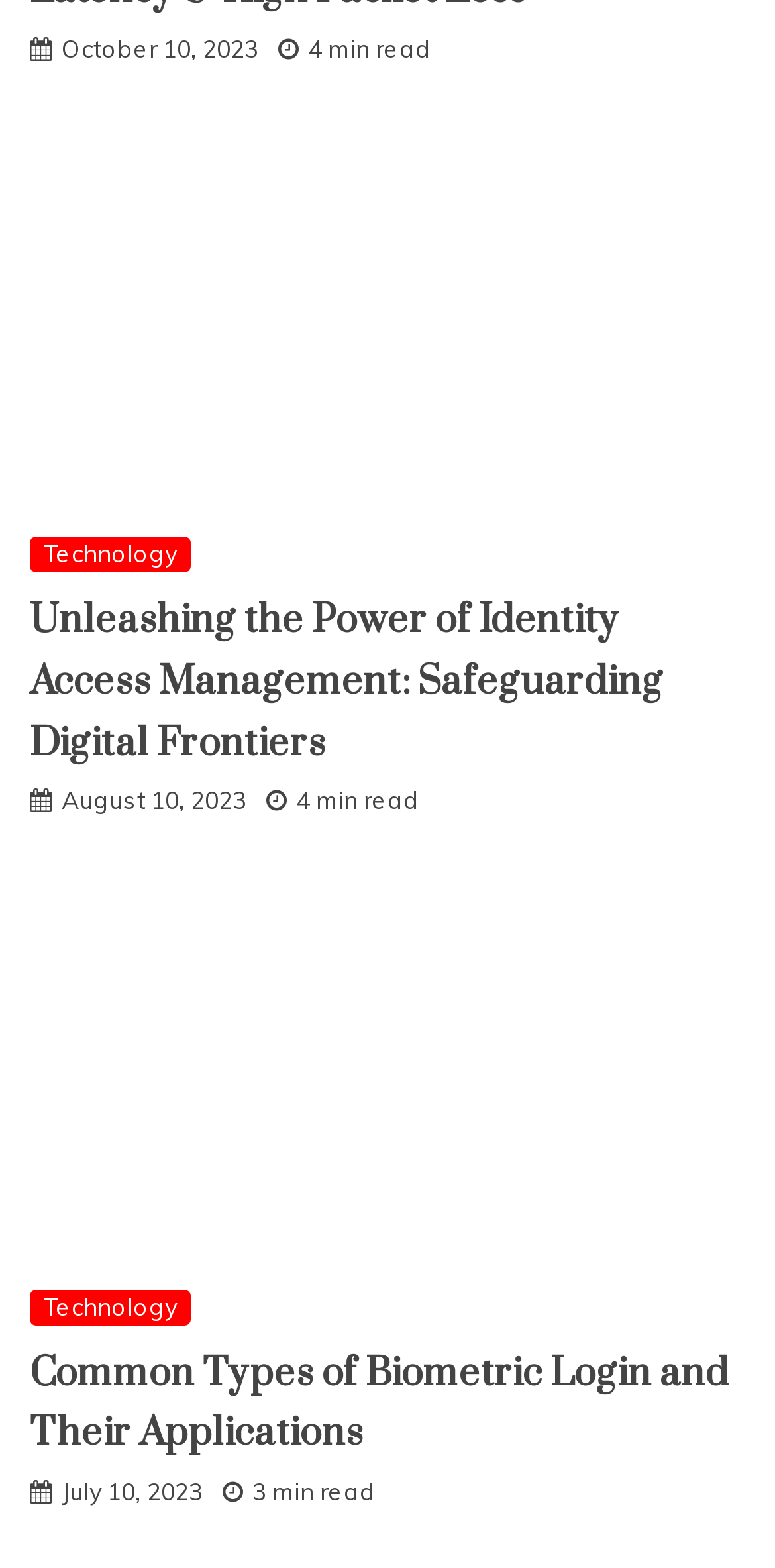Specify the bounding box coordinates of the area that needs to be clicked to achieve the following instruction: "View the Technology category".

[0.038, 0.343, 0.246, 0.366]